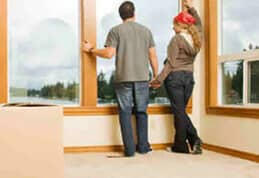Give a thorough explanation of the image.

The image depicts a couple standing together in a spacious, well-lit room, gazing out of large windows that frame a scenic view. The man, dressed in a gray t-shirt and blue jeans, holds onto the window frame, while the woman, wearing a cozy sweater and a red headband, rests against the wall with a relaxed demeanor. In the foreground, there is a cardboard moving box, suggesting they are in the process of relocating. This scene captures a moment of anticipation and connection as the couple observes their new surroundings, embodying the emotional experience associated with moving and starting anew.